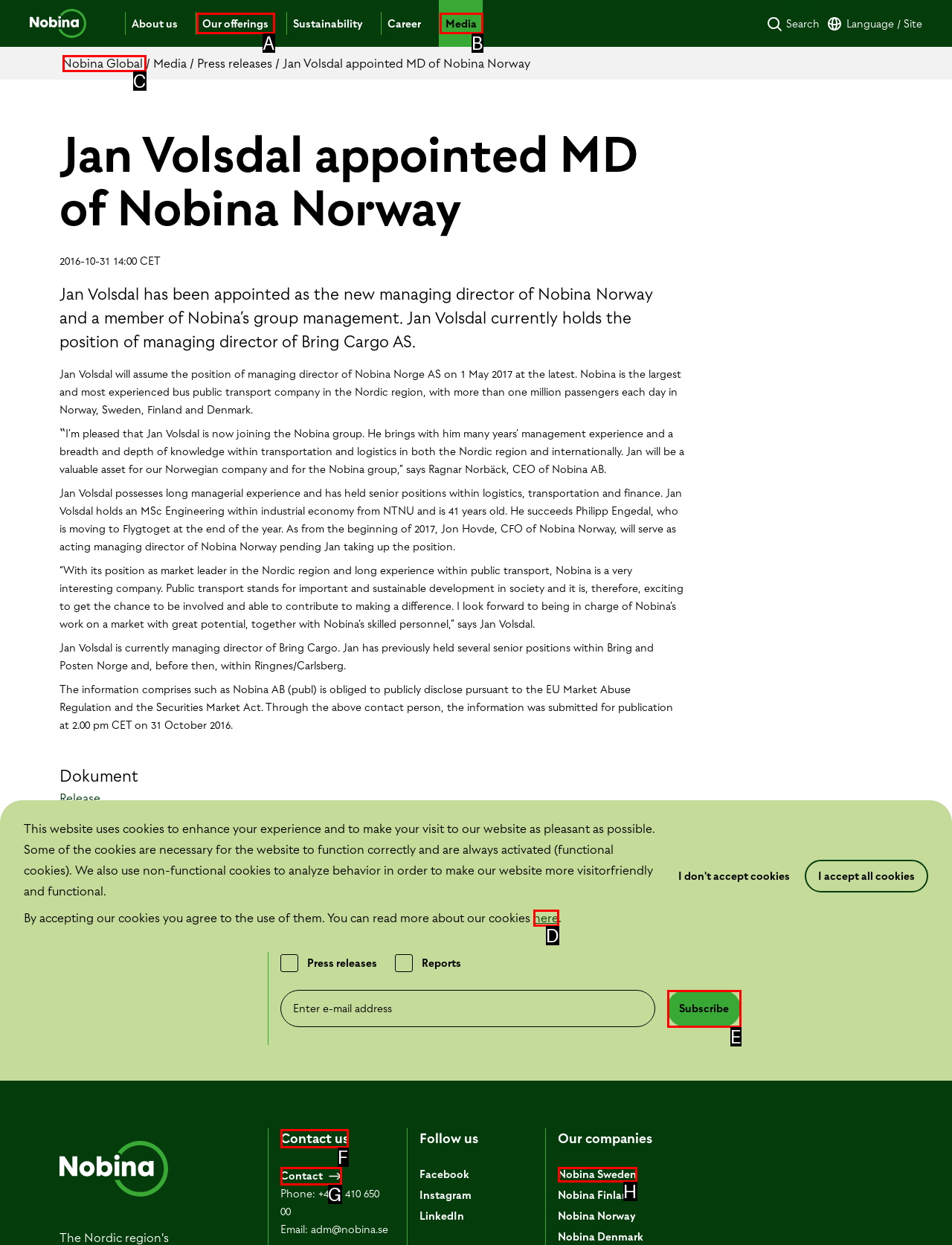Tell me which option I should click to complete the following task: Contact us Answer with the option's letter from the given choices directly.

F